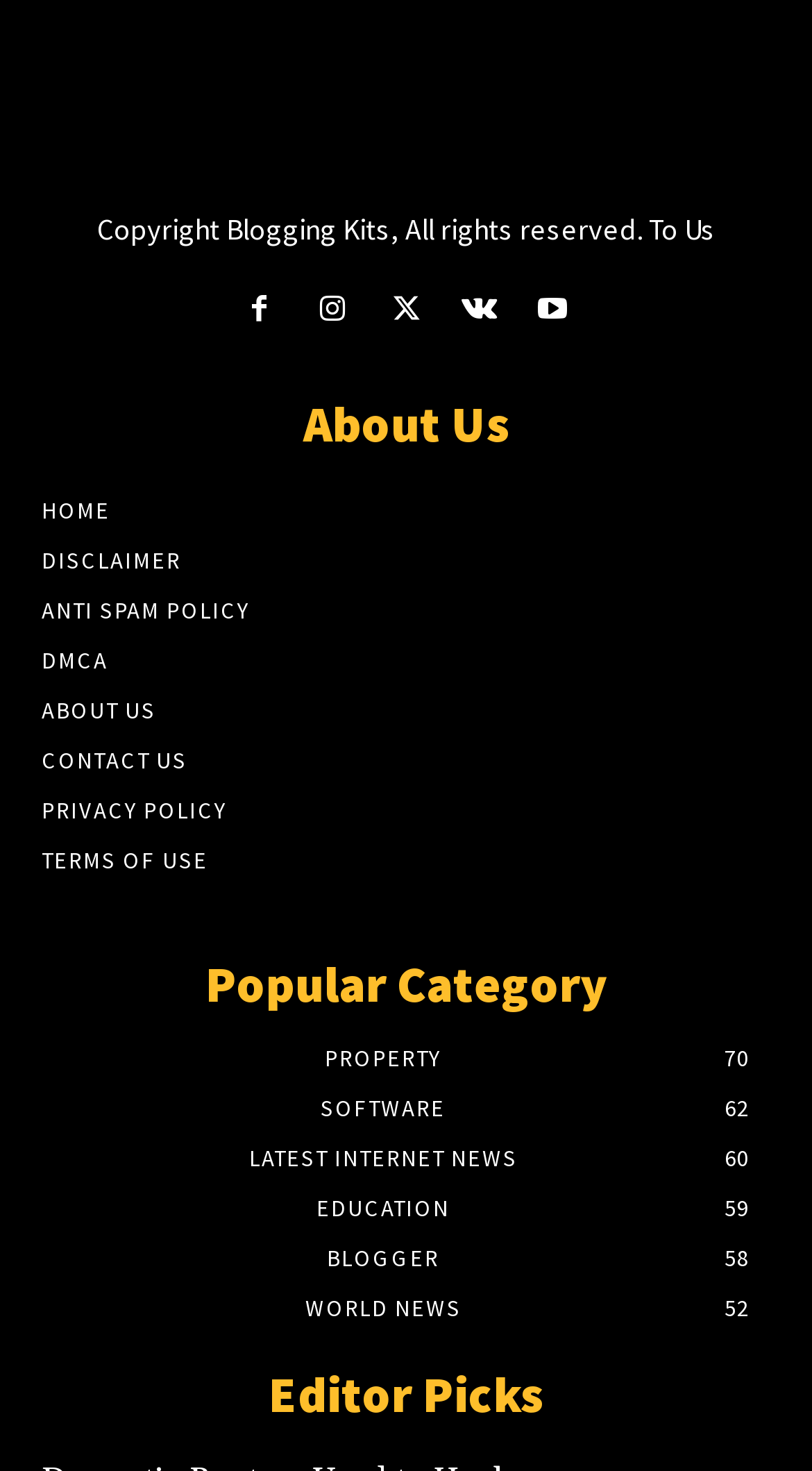Identify the bounding box coordinates for the element you need to click to achieve the following task: "Read the 'LATEST INTERNET NEWS 60' article". The coordinates must be four float values ranging from 0 to 1, formatted as [left, top, right, bottom].

[0.306, 0.777, 0.637, 0.797]